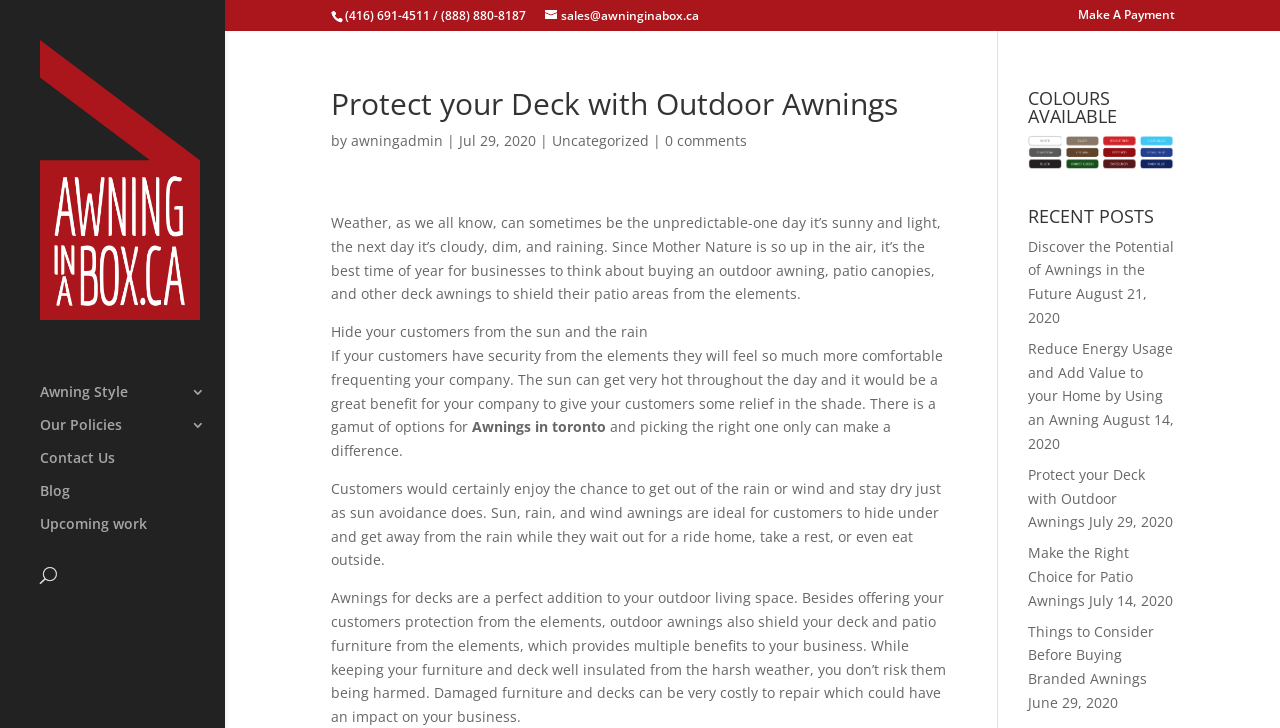Identify the bounding box coordinates for the element you need to click to achieve the following task: "Make a payment". The coordinates must be four float values ranging from 0 to 1, formatted as [left, top, right, bottom].

[0.842, 0.012, 0.918, 0.041]